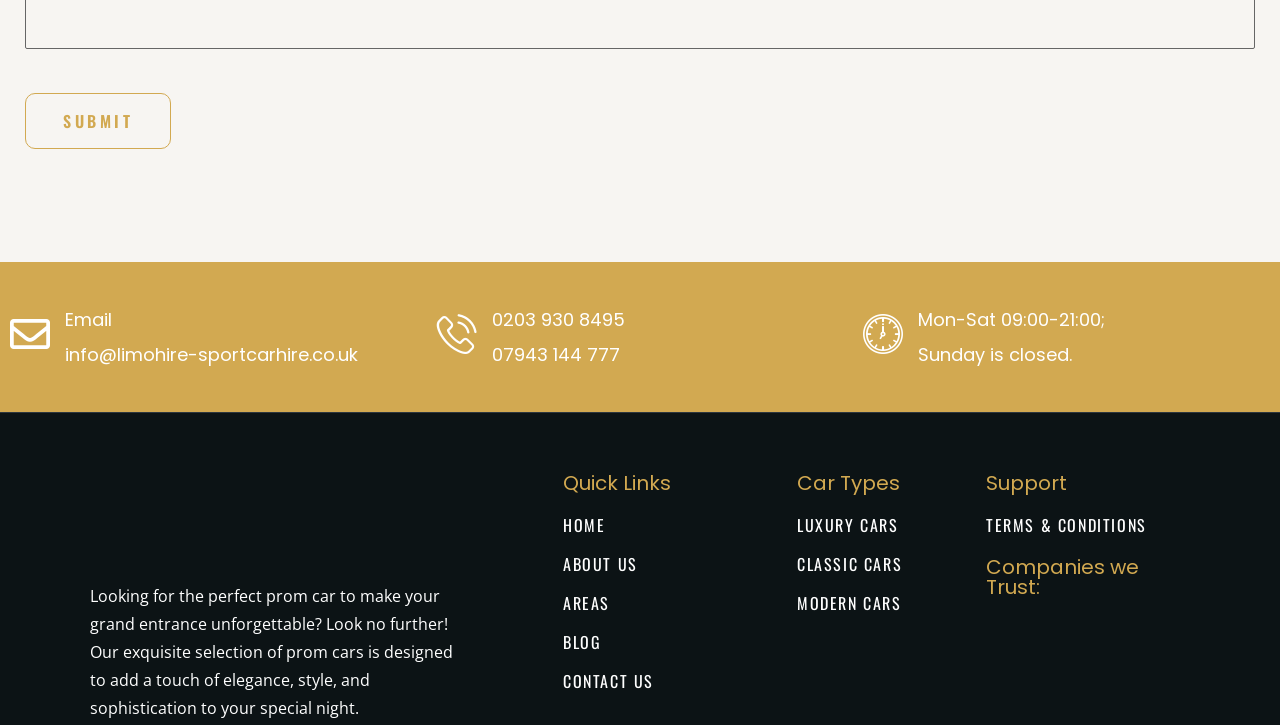What is the phone number to contact?
Look at the image and answer the question using a single word or phrase.

0203 930 8495 or 07943 144 777